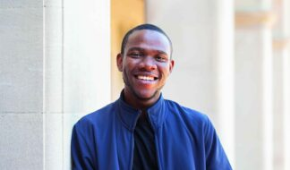What is the primary focus of Chukwuebuka Ibeh's work?
Based on the screenshot, answer the question with a single word or phrase.

LGBTQ+ individuals in Nigeria